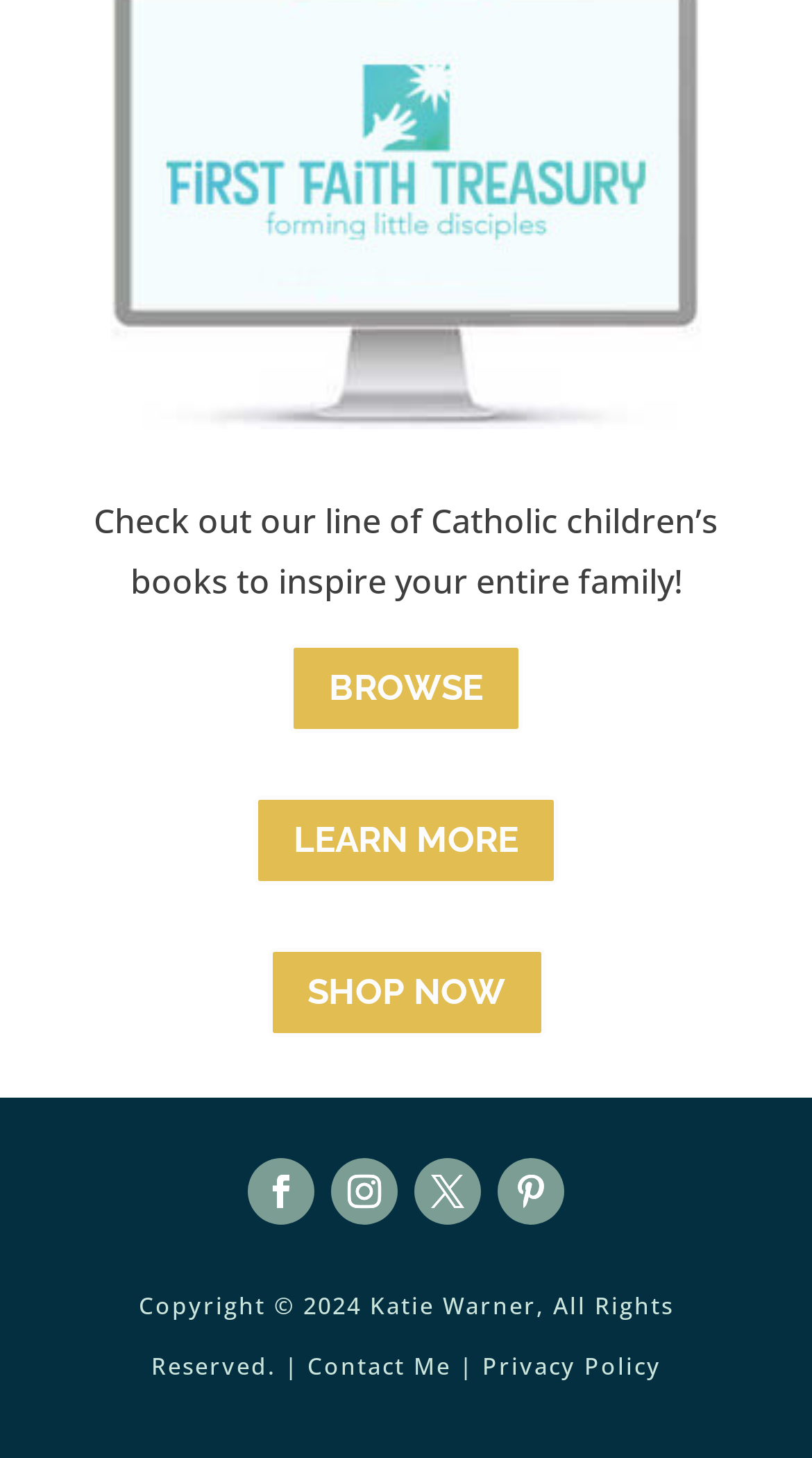Determine the bounding box coordinates for the clickable element required to fulfill the instruction: "Shop for Catholic children's books". Provide the coordinates as four float numbers between 0 and 1, i.e., [left, top, right, bottom].

[0.329, 0.65, 0.671, 0.712]